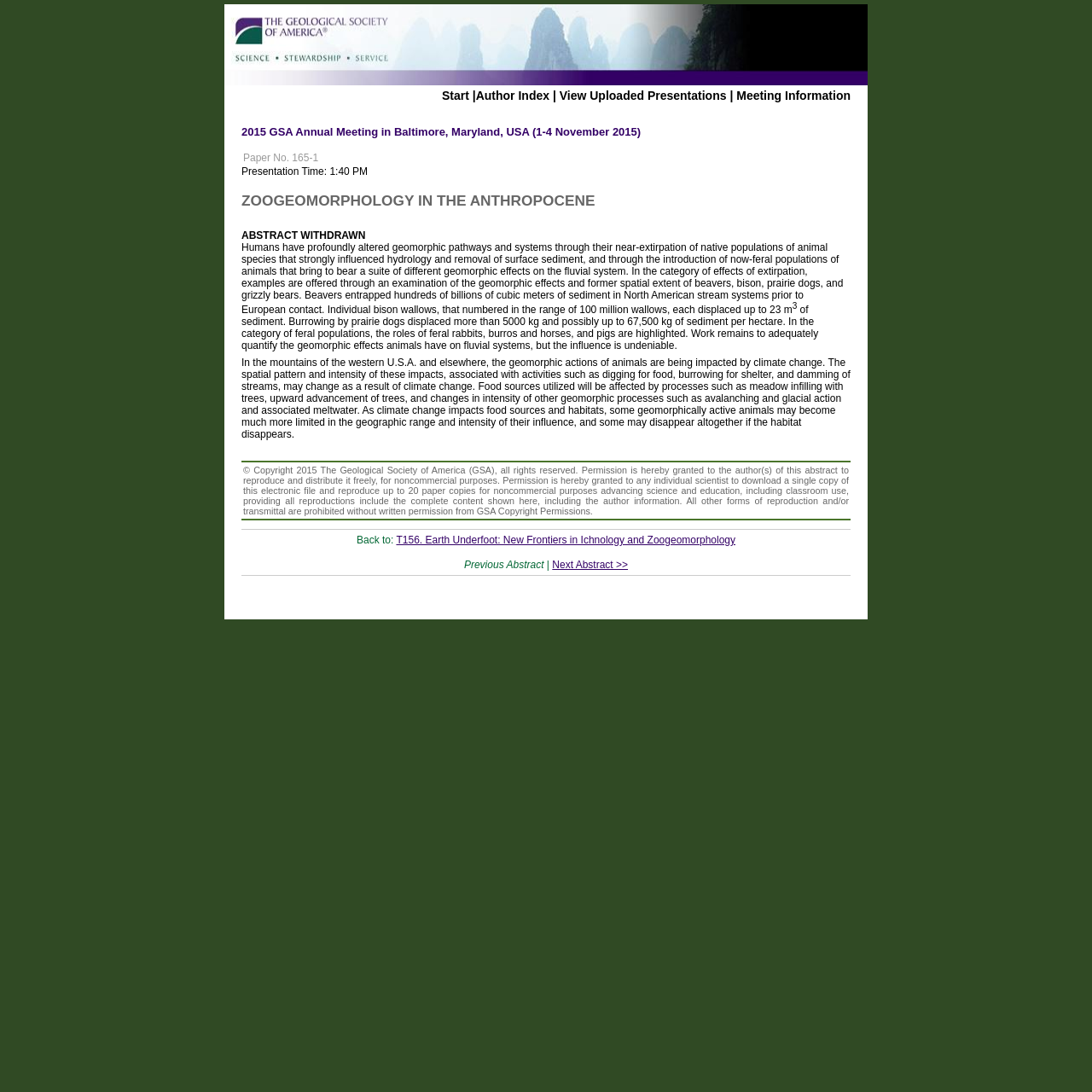Refer to the screenshot and give an in-depth answer to this question: What is the topic of the abstract?

I found the topic of the abstract by looking at the heading element that says 'ZOOGEOMORPHOLOGY IN THE ANTHROPOCENE'.